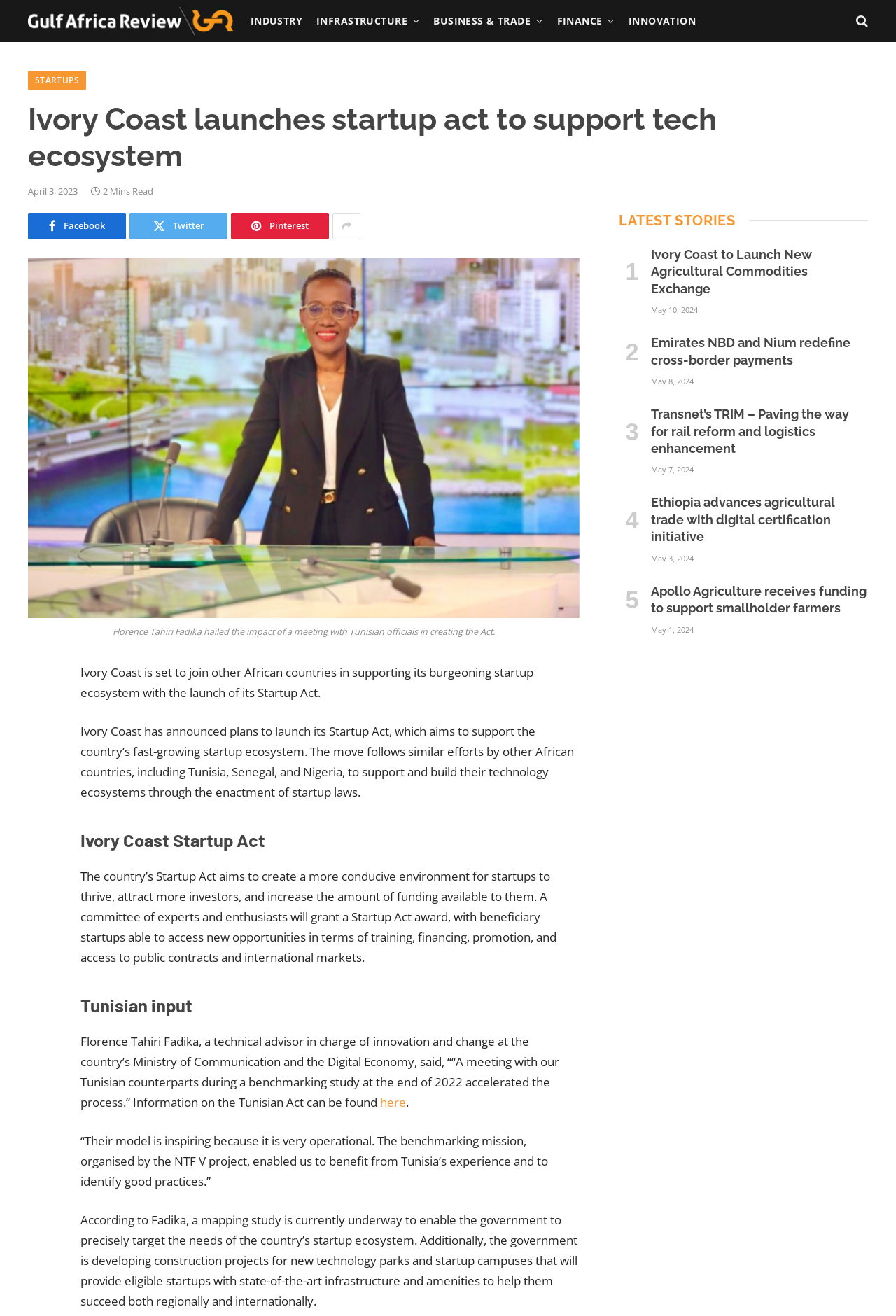What is the name of the technical advisor in charge of innovation and change?
Refer to the image and provide a detailed answer to the question.

The answer can be found in the StaticText 'Florence Tahiri Fadika hailed the impact of a meeting with Tunisian officials in creating the Act.'